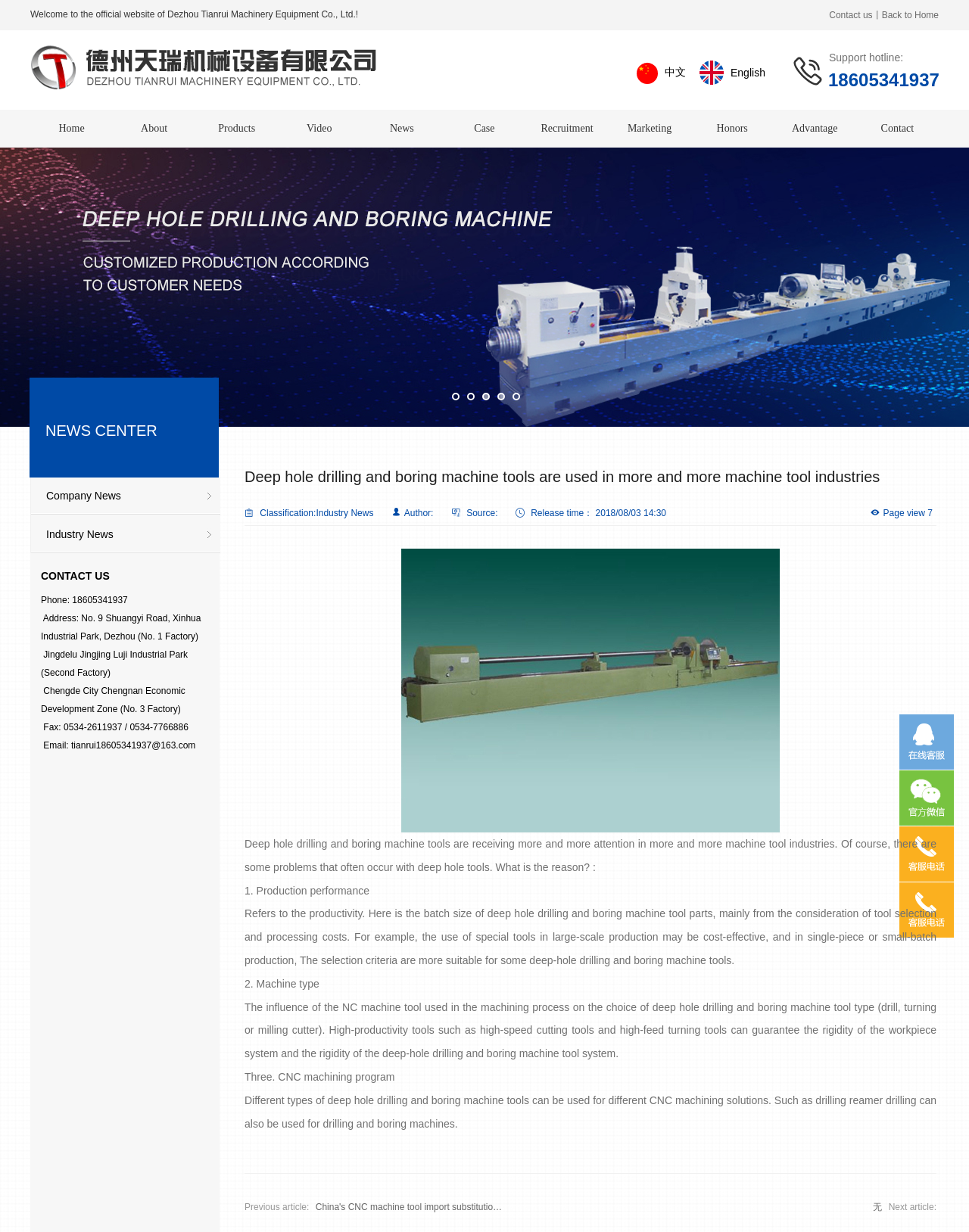From the element description Back to Home, predict the bounding box coordinates of the UI element. The coordinates must be specified in the format (top-left x, top-left y, bottom-right x, bottom-right y) and should be within the 0 to 1 range.

[0.91, 0.008, 0.969, 0.017]